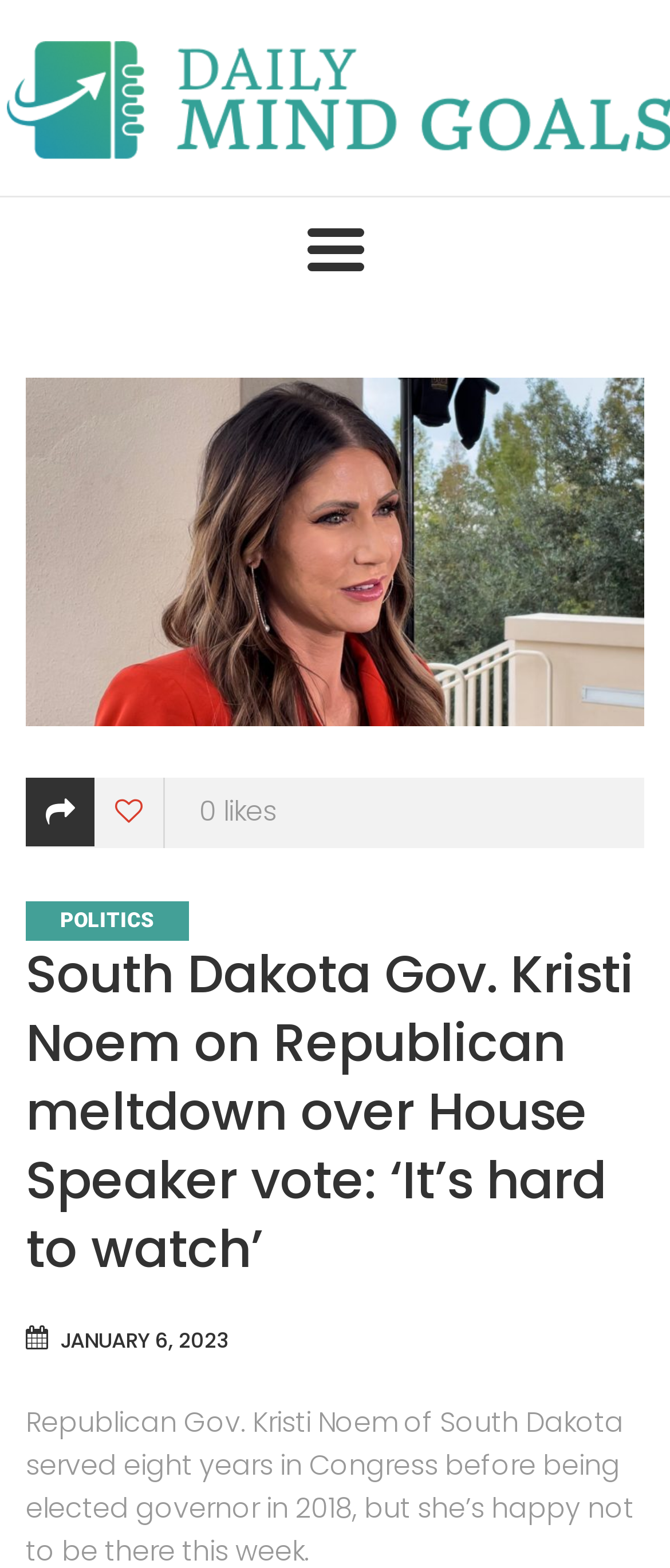What is the category of the article?
From the image, respond using a single word or phrase.

POLITICS